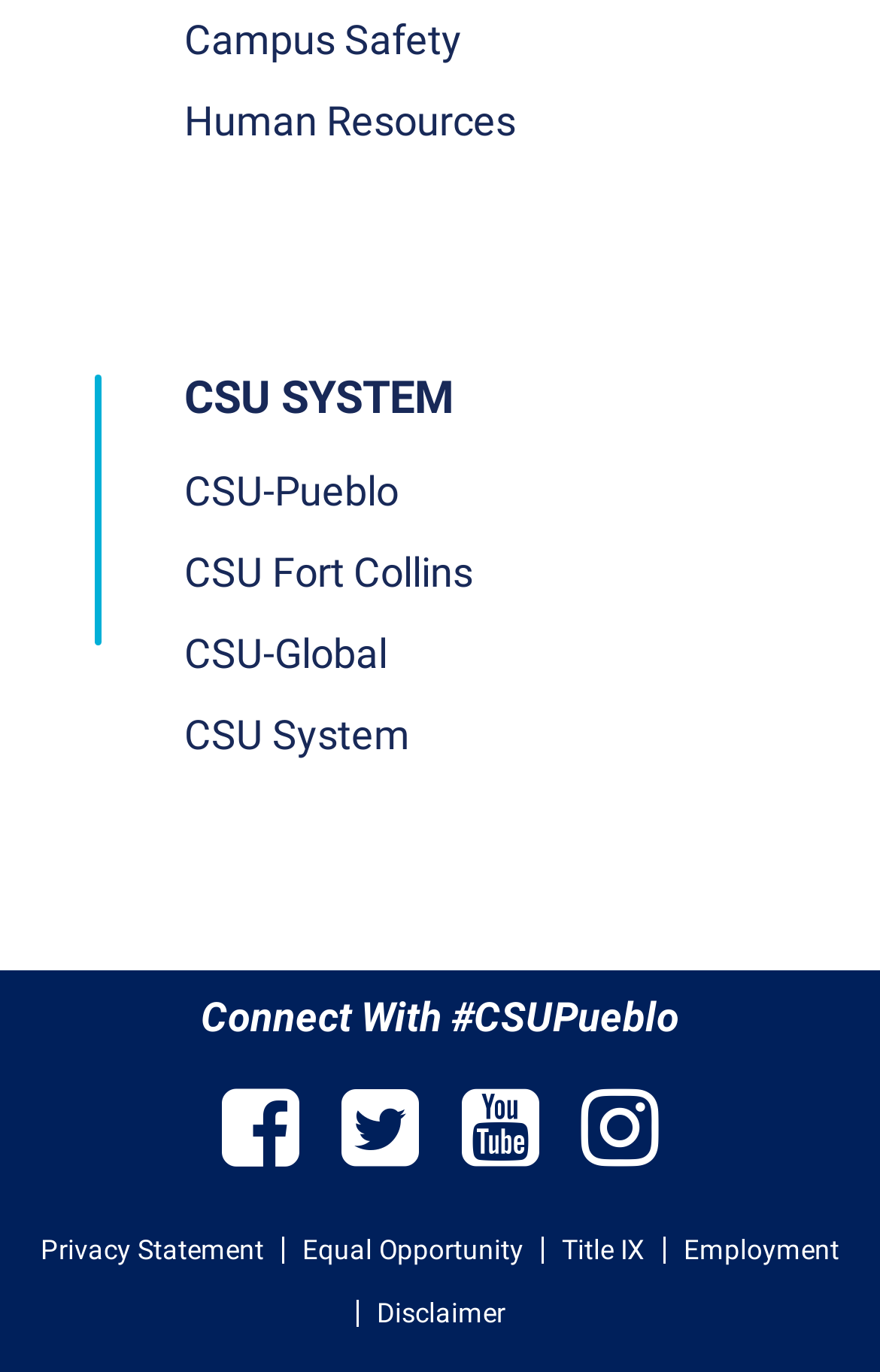Pinpoint the bounding box coordinates of the clickable area necessary to execute the following instruction: "Check Employment". The coordinates should be given as four float numbers between 0 and 1, namely [left, top, right, bottom].

[0.756, 0.902, 0.974, 0.921]